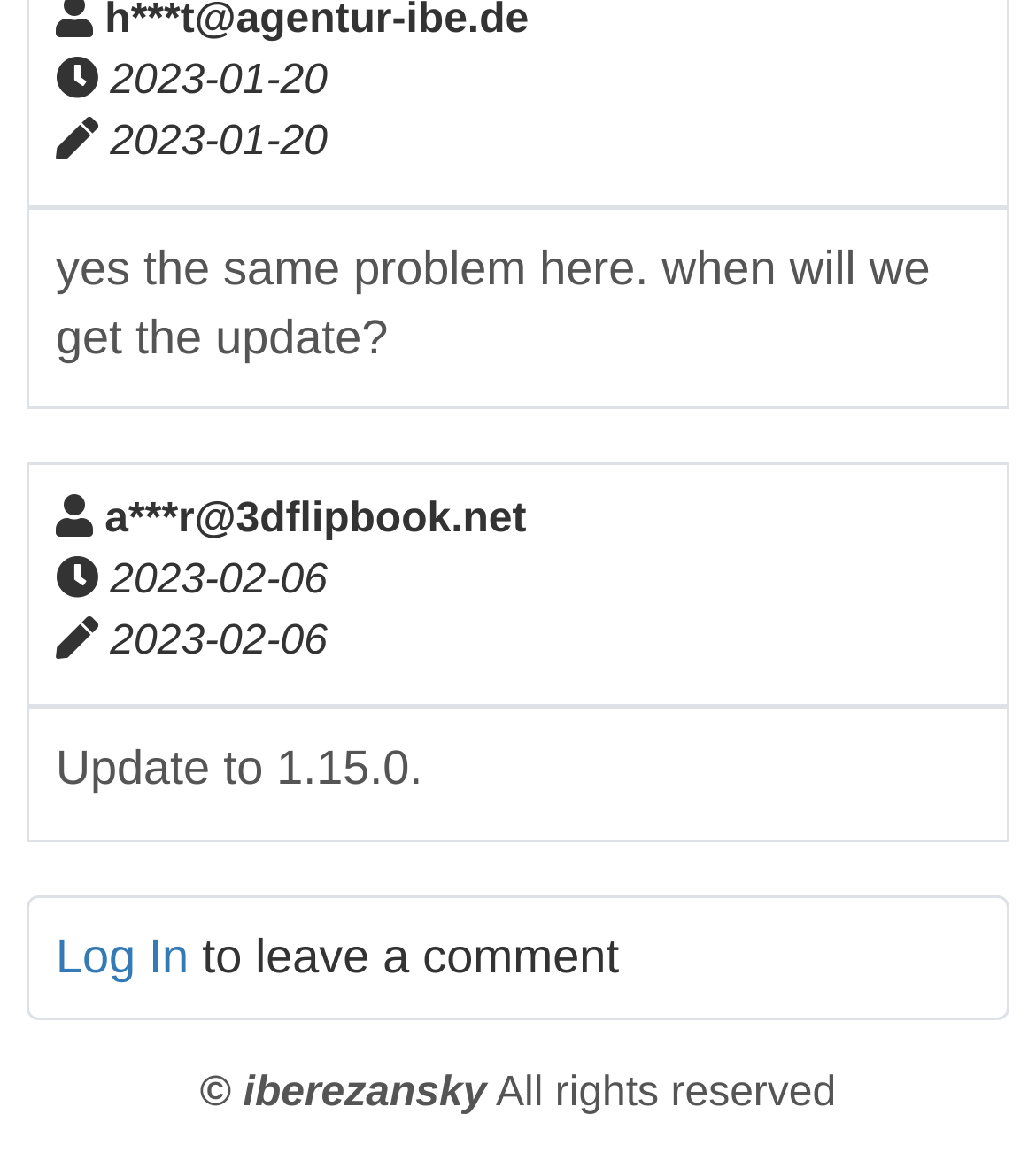What is the copyright information?
Please describe in detail the information shown in the image to answer the question.

I found the copyright information at the bottom of the webpage, which includes the copyright symbol '©', the name 'iberezansky', and the phrase 'All rights reserved'.